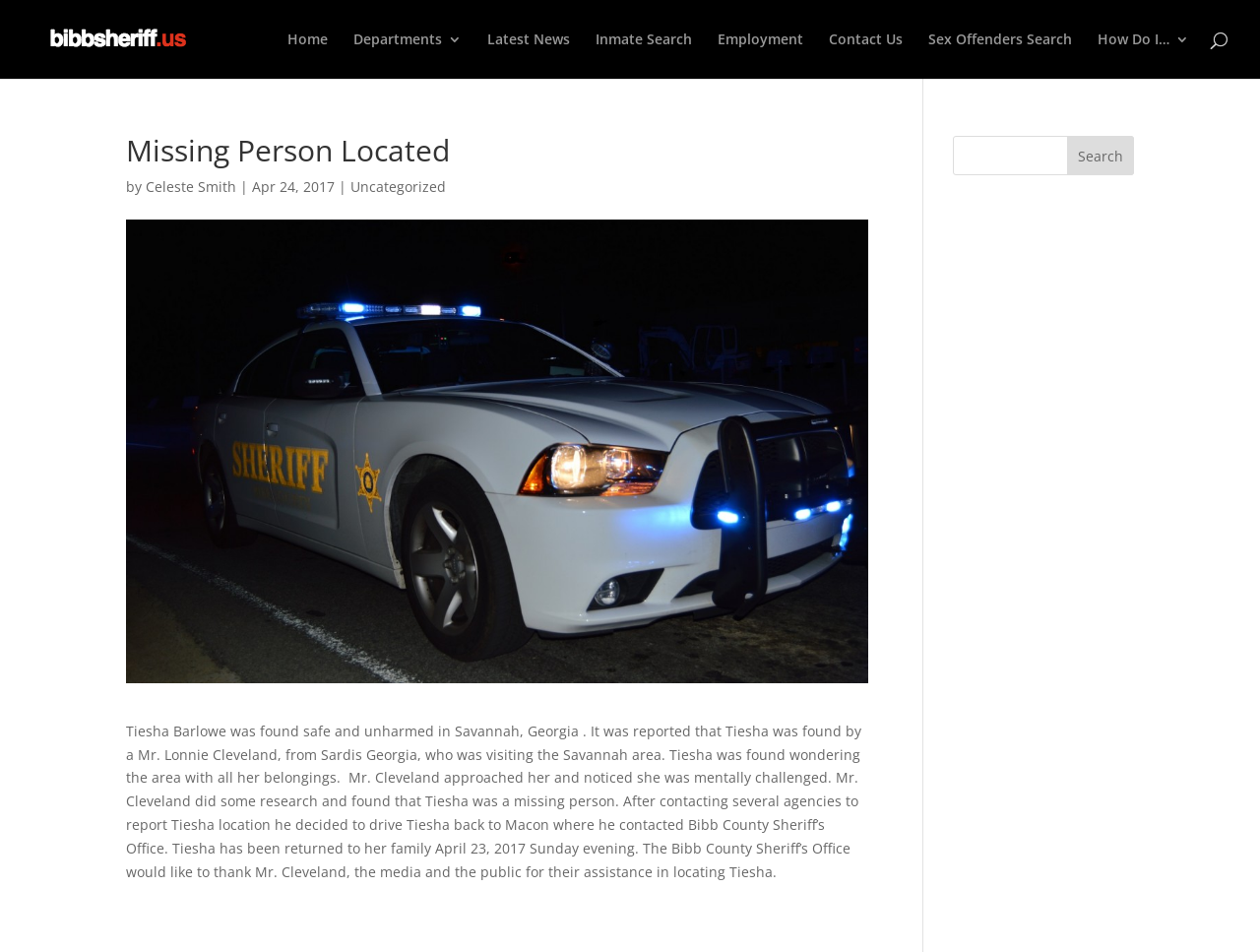Using the description: "Sex Offenders Search", determine the UI element's bounding box coordinates. Ensure the coordinates are in the format of four float numbers between 0 and 1, i.e., [left, top, right, bottom].

[0.737, 0.034, 0.851, 0.083]